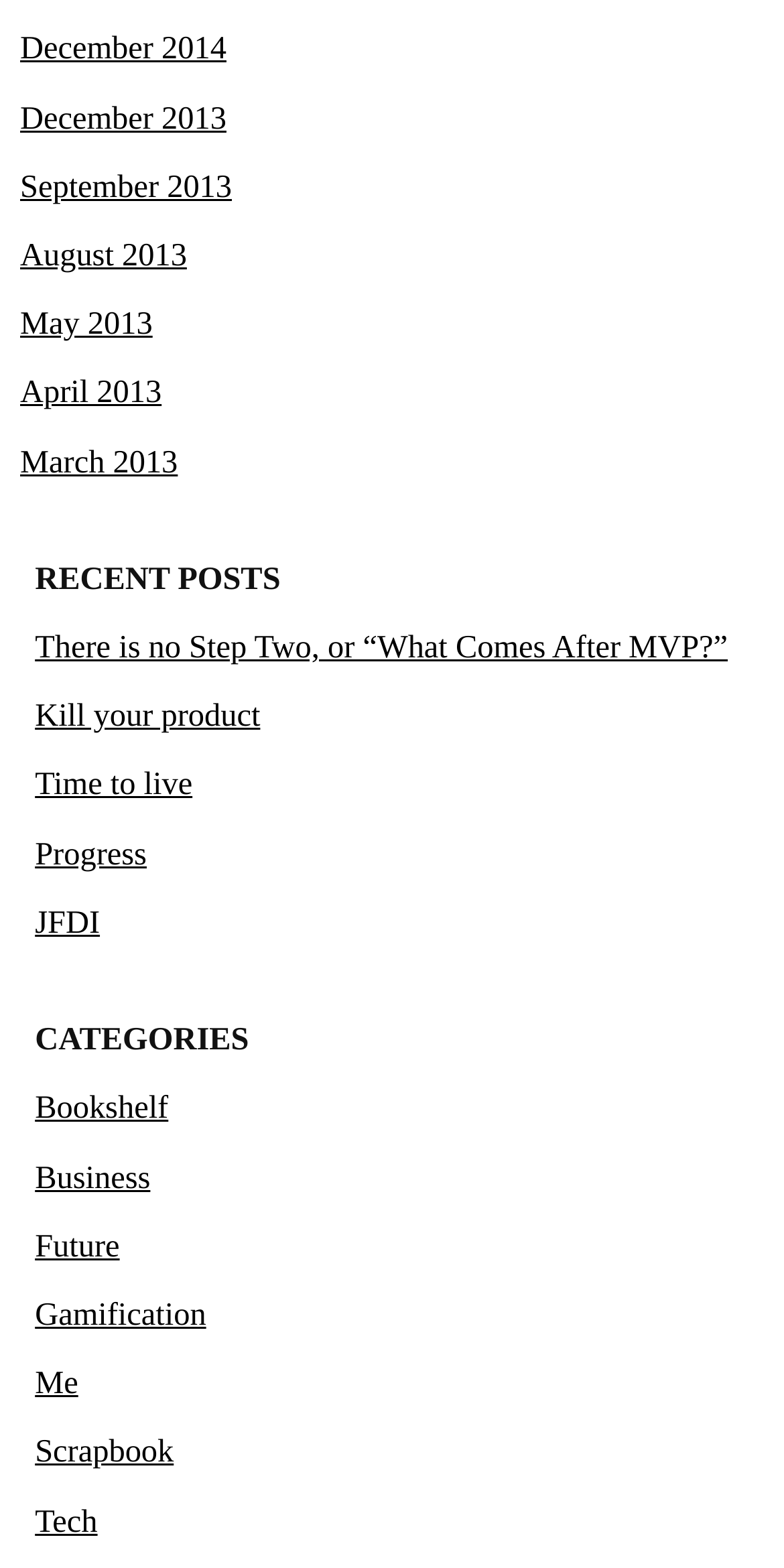Locate the bounding box coordinates of the area to click to fulfill this instruction: "Read 'There is no Step Two, or “What Comes After MVP?”'". The bounding box should be presented as four float numbers between 0 and 1, in the order [left, top, right, bottom].

[0.045, 0.403, 0.928, 0.424]